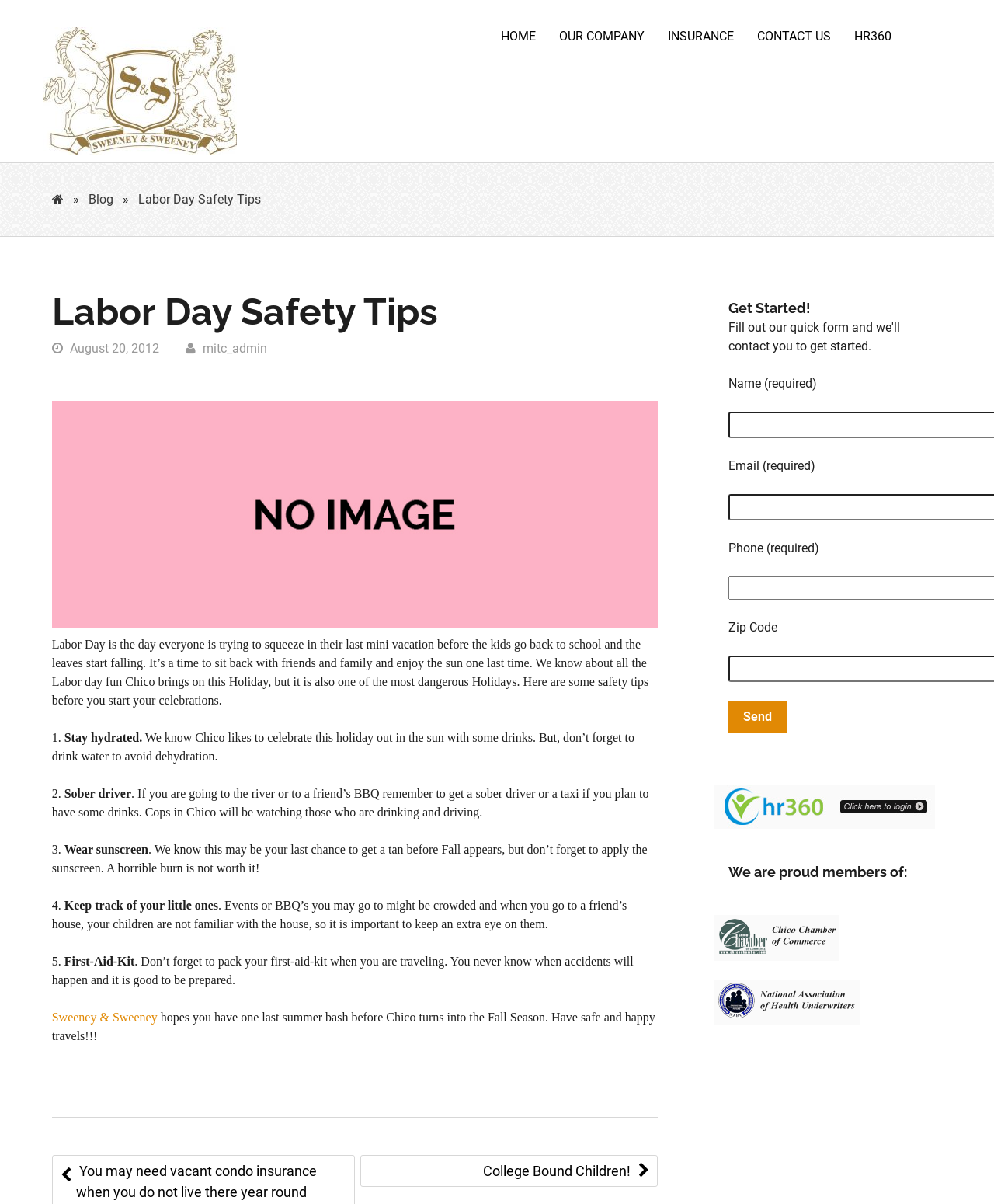Provide a brief response to the question below using one word or phrase:
What is the main topic of this webpage?

Labor Day Safety Tips